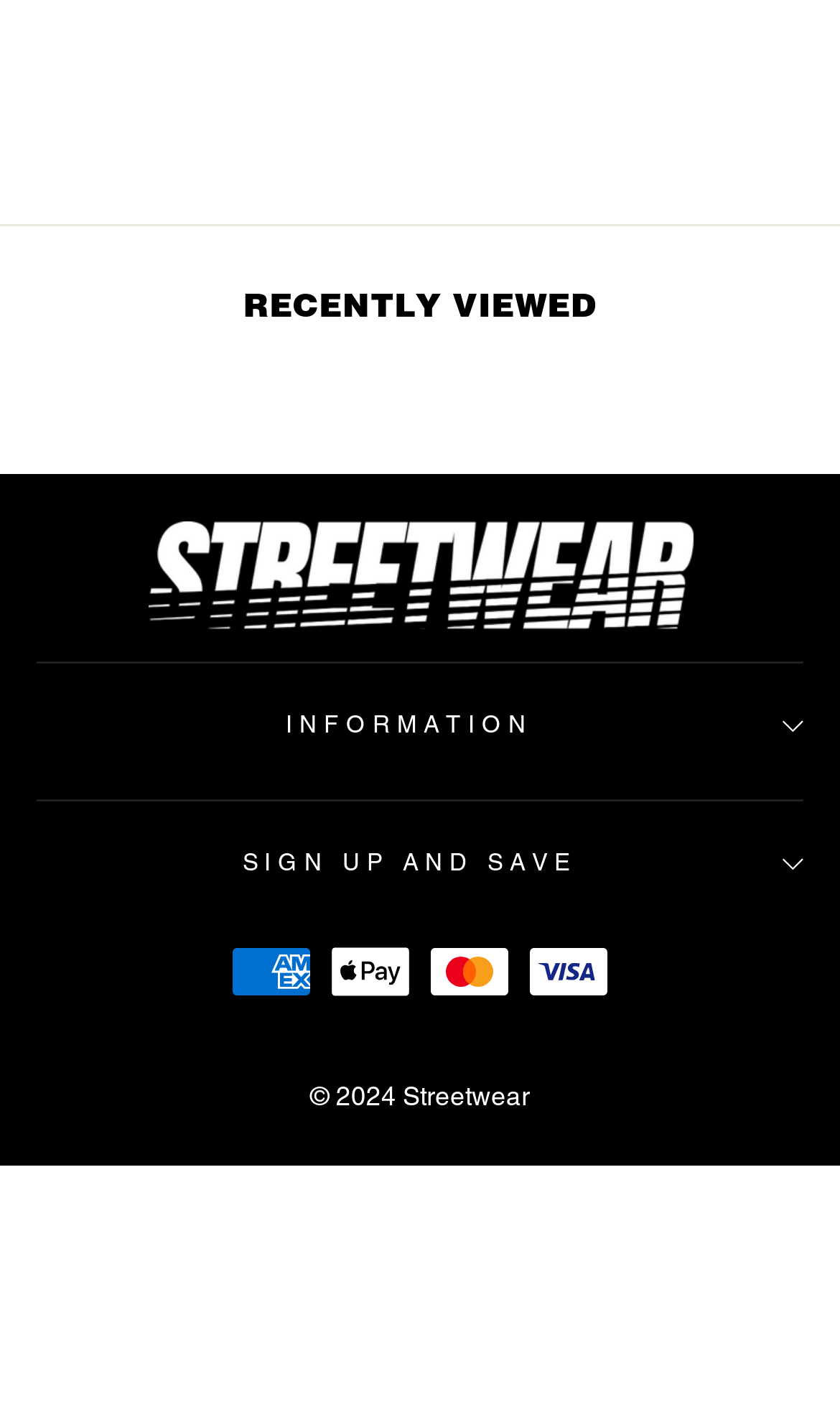From the element description: "Sign up and save", extract the bounding box coordinates of the UI element. The coordinates should be expressed as four float numbers between 0 and 1, in the order [left, top, right, bottom].

[0.044, 0.571, 0.956, 0.643]